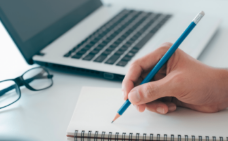What is resting nearby?
Analyze the image and deliver a detailed answer to the question.

The image captures the essence of a thoughtful and prepared approach to writing, and nearby, a pair of glasses rests, indicating an environment focused on reading or detailed work.